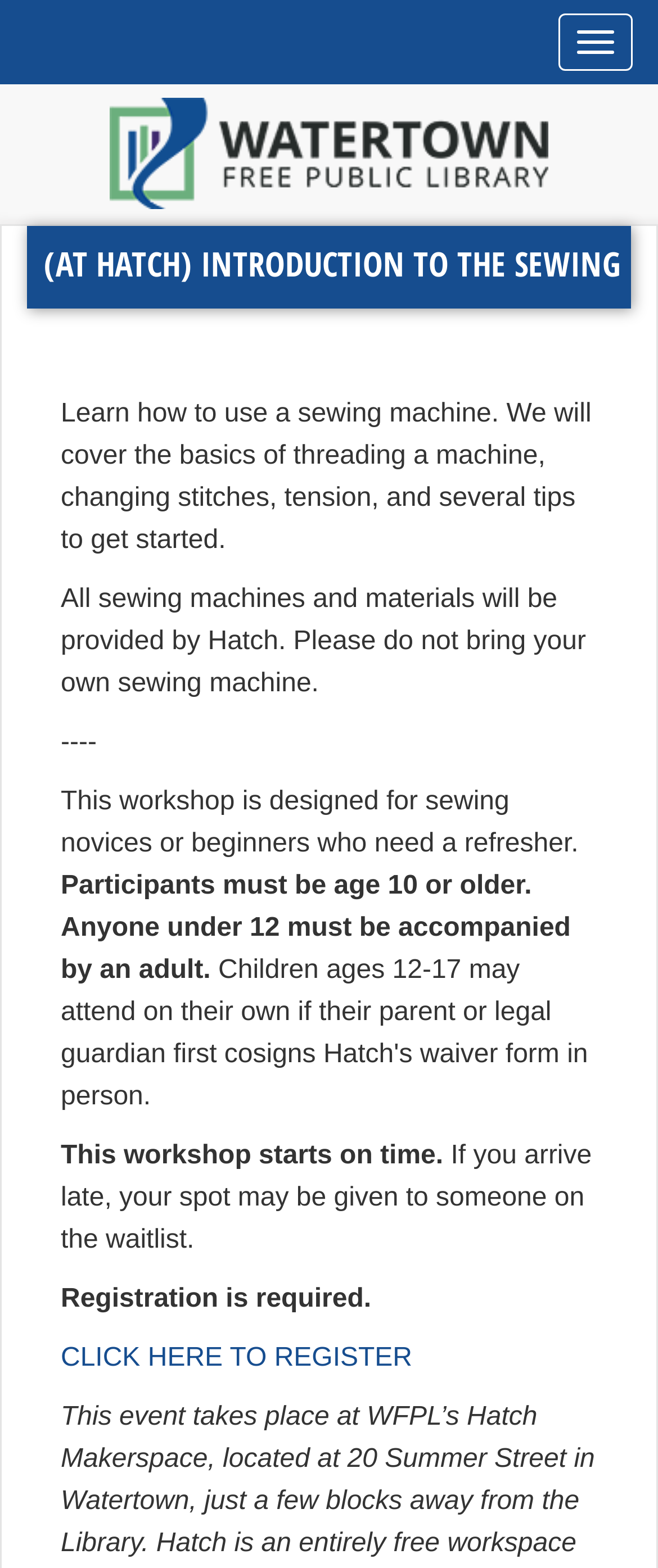Where is the workshop located?
Please provide a detailed and comprehensive answer to the question.

The webpage states that the workshop takes place at WFPL’s Hatch Makerspace, located at 20 Summer Street in Watertown, just a few blocks away from the library.